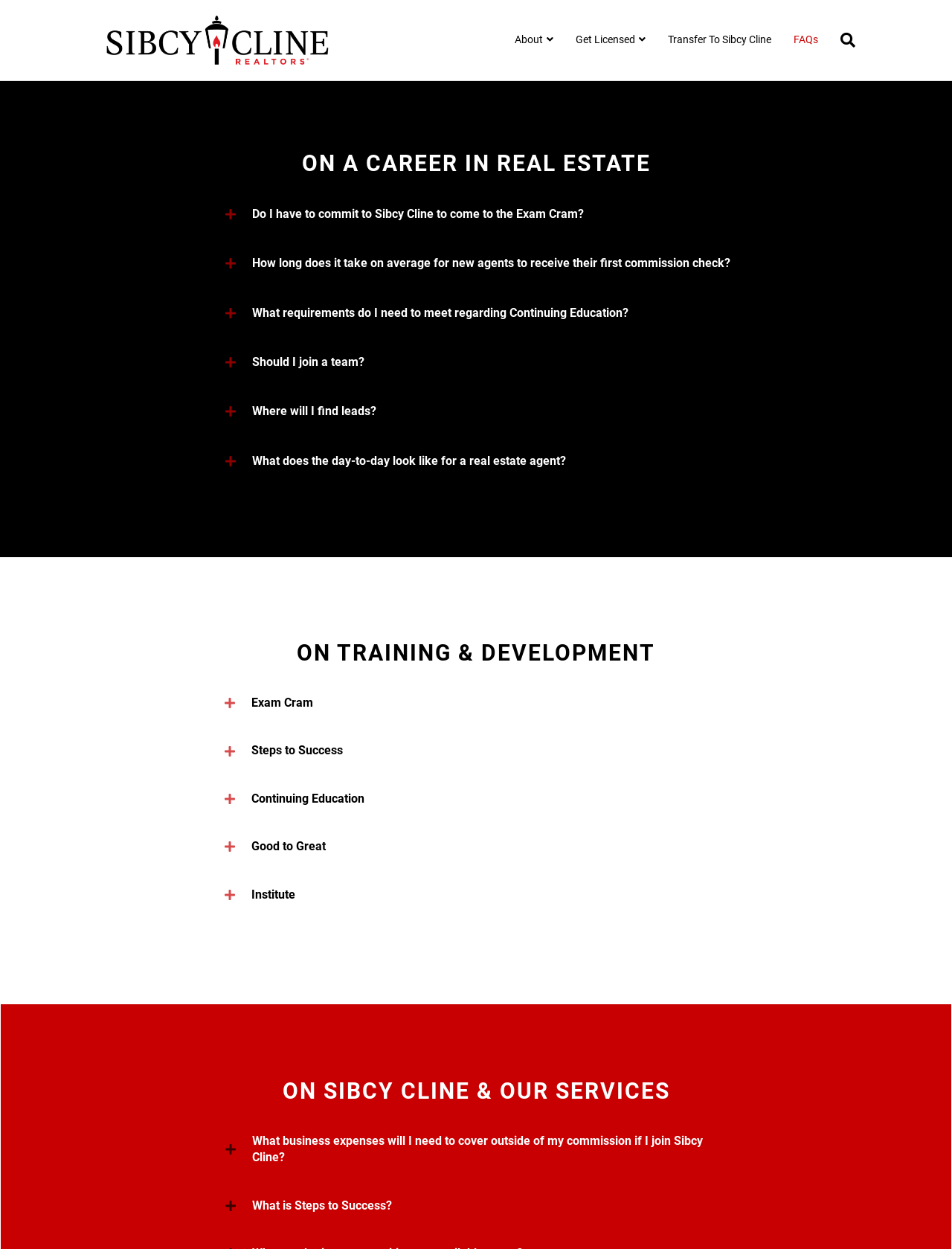Determine the bounding box coordinates of the clickable region to follow the instruction: "Click on 'Become a Real Estate Agent with SIBCY CLINE REALTORS®'".

[0.102, 0.025, 0.355, 0.037]